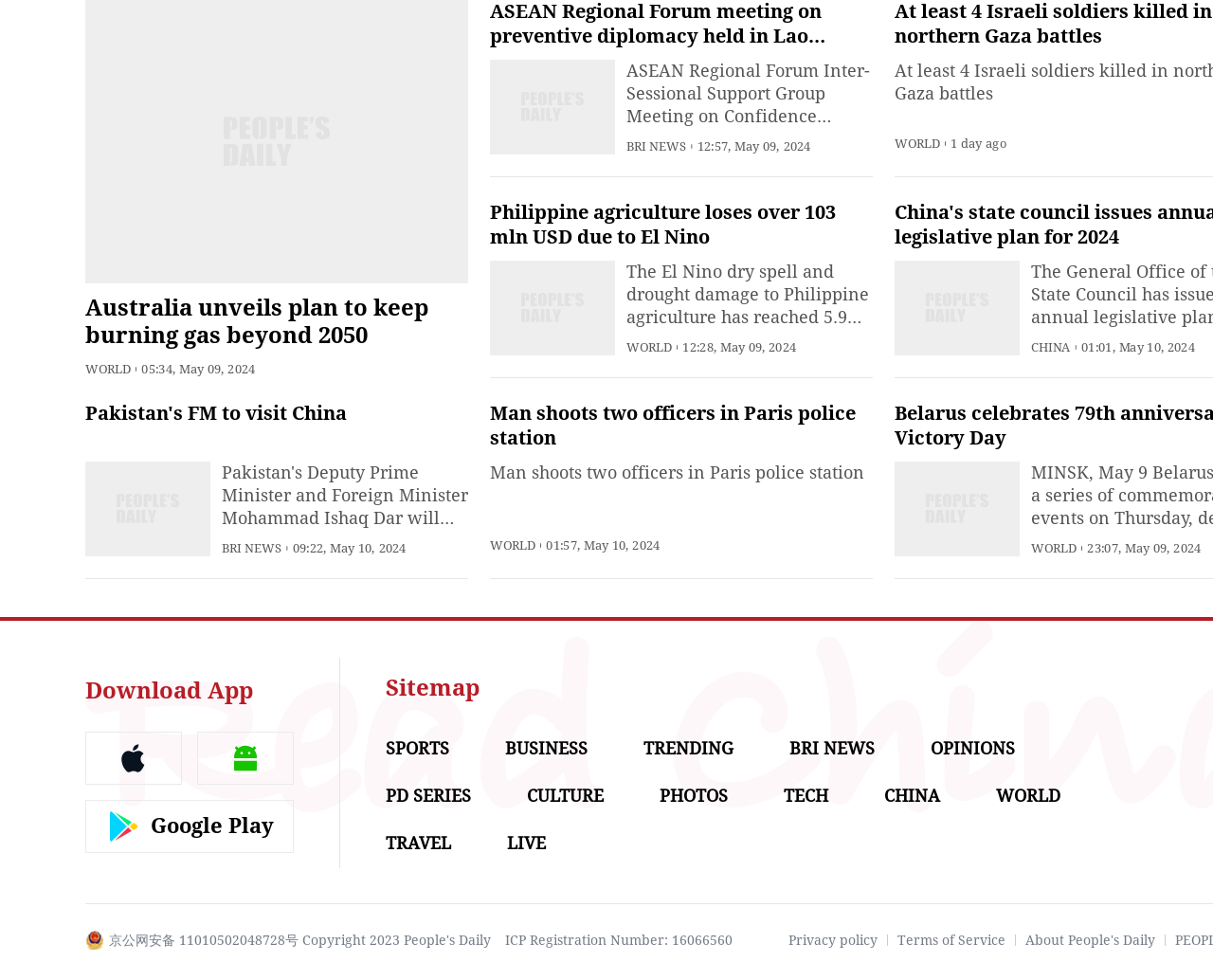What is the time of the news 'ASEAN Regional Forum Inter-Sessional Support Group Meeting on Confidence Building Measures and Preventive Diplomacy concluded on Thursday after discussions on new initiatives to be implemented for the 2024-2025 period.'?
Using the image, provide a concise answer in one word or a short phrase.

05:34, May 09, 2024